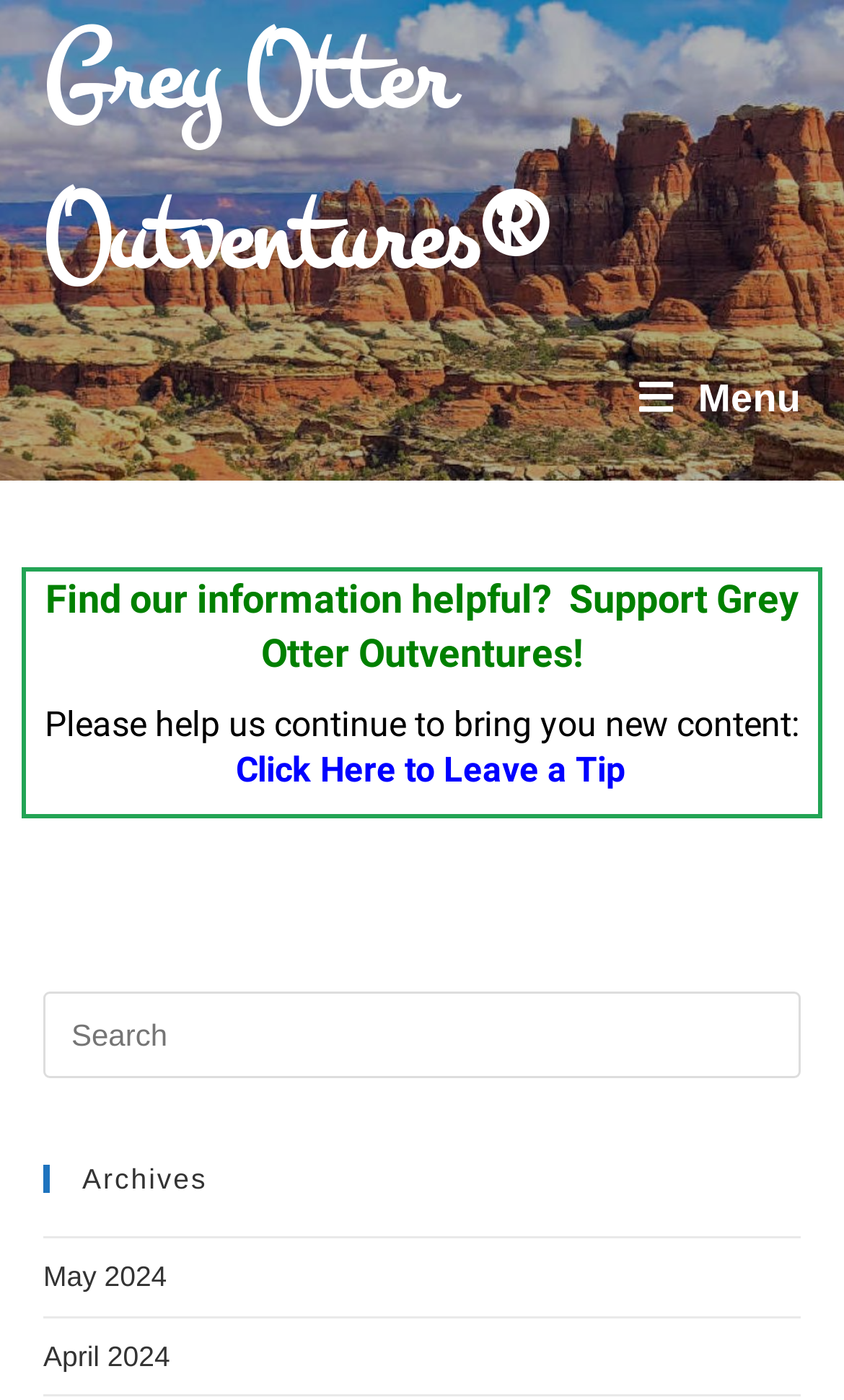Use a single word or phrase to respond to the question:
How can users search for specific content on the website?

Using the search box